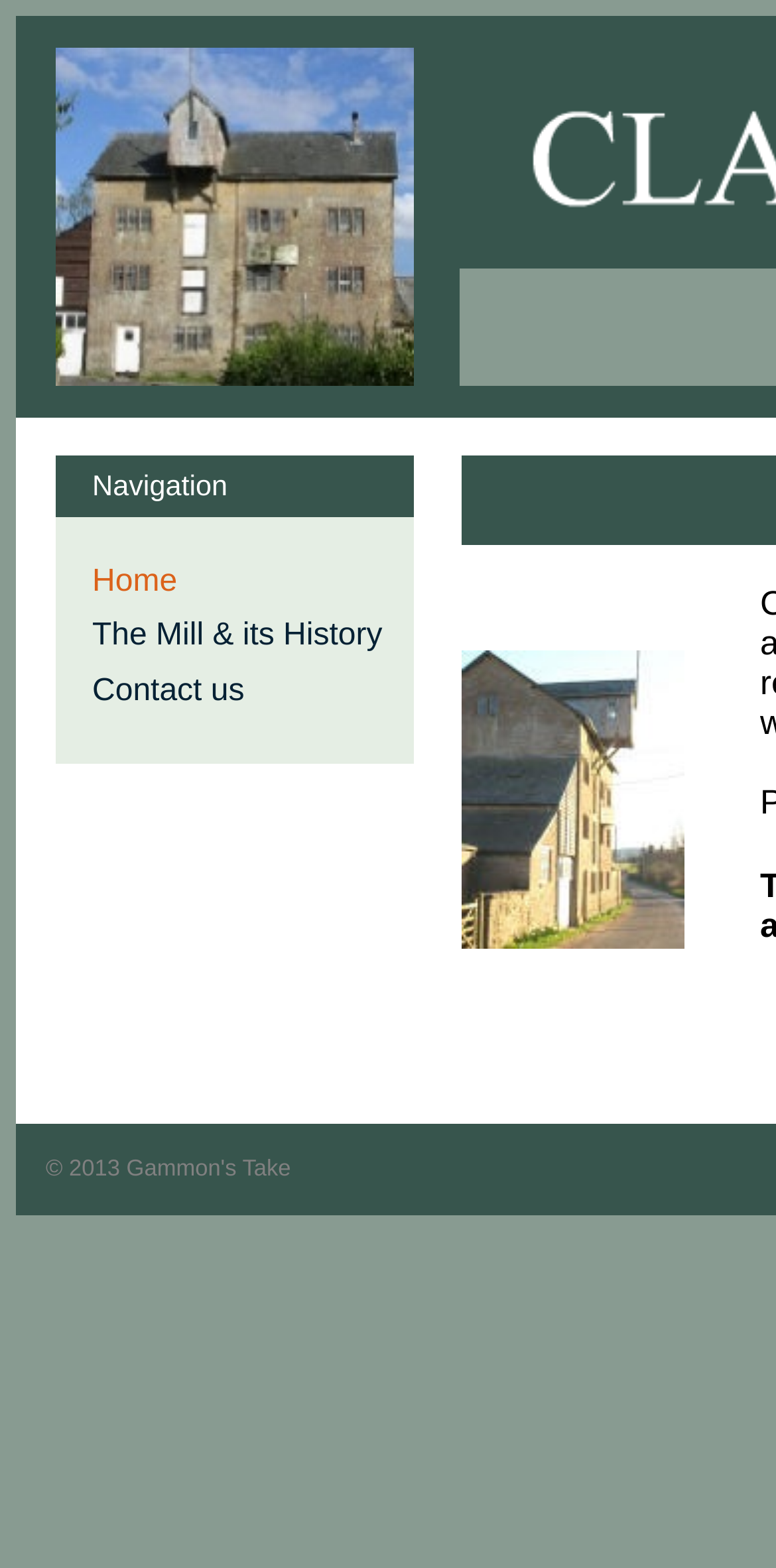What is the name of the mill?
Kindly offer a comprehensive and detailed response to the question.

The name of the mill can be found in the top-left corner of the webpage, where it is displayed as 'Clapton Mill' in a table cell.